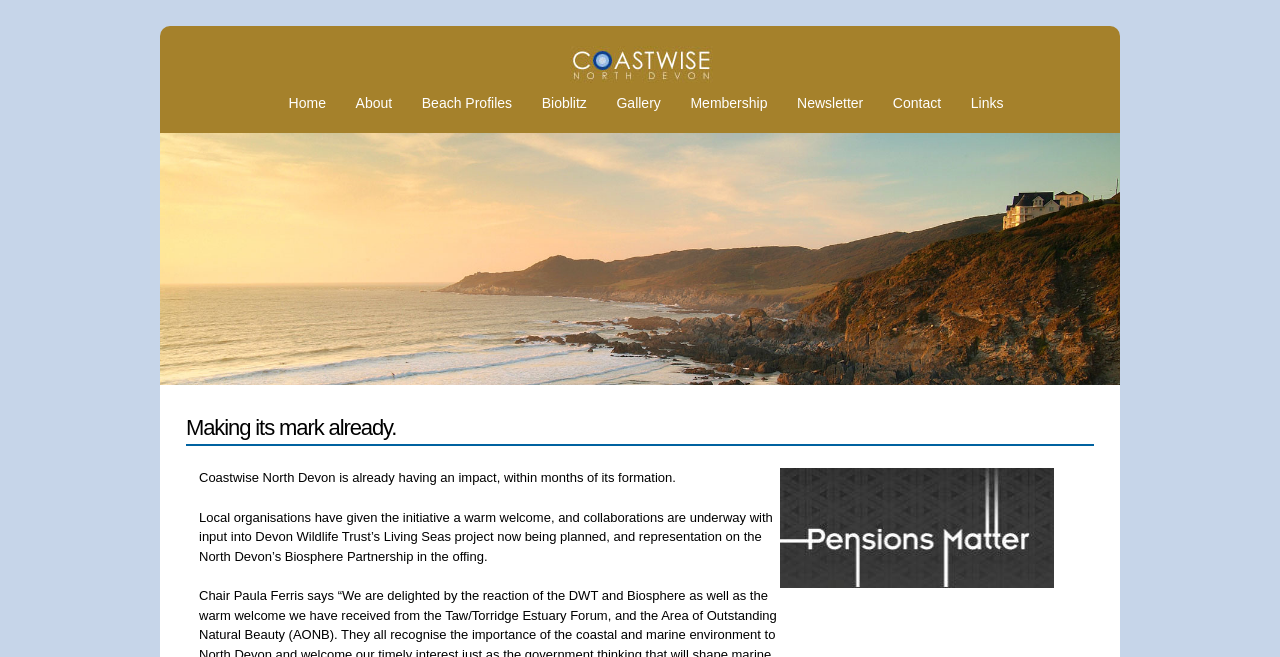Please find the bounding box coordinates (top-left x, top-left y, bottom-right x, bottom-right y) in the screenshot for the UI element described as follows: Beach Profiles

[0.33, 0.144, 0.4, 0.169]